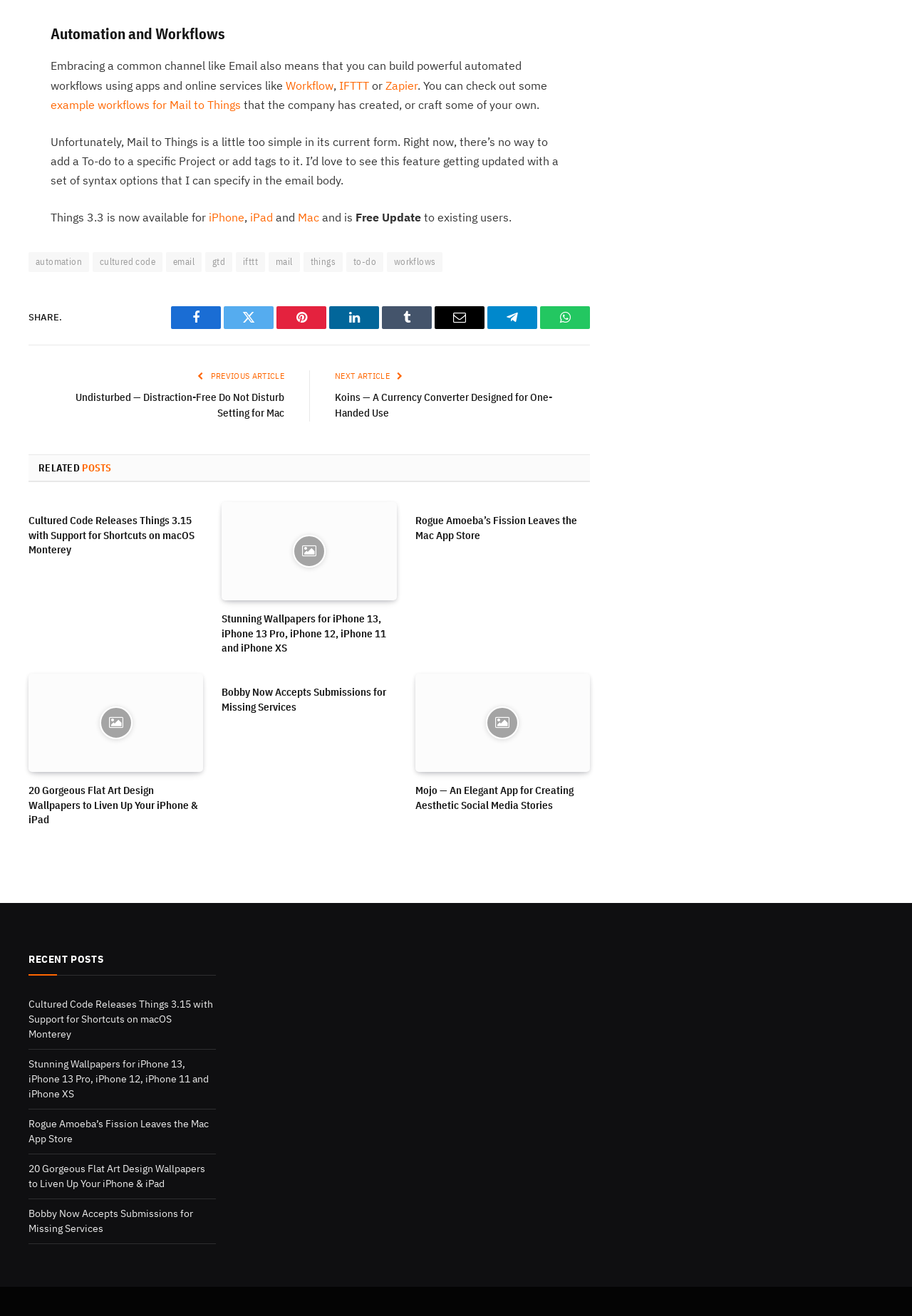Could you provide the bounding box coordinates for the portion of the screen to click to complete this instruction: "Click the 'Workflow' link"?

[0.313, 0.059, 0.366, 0.07]